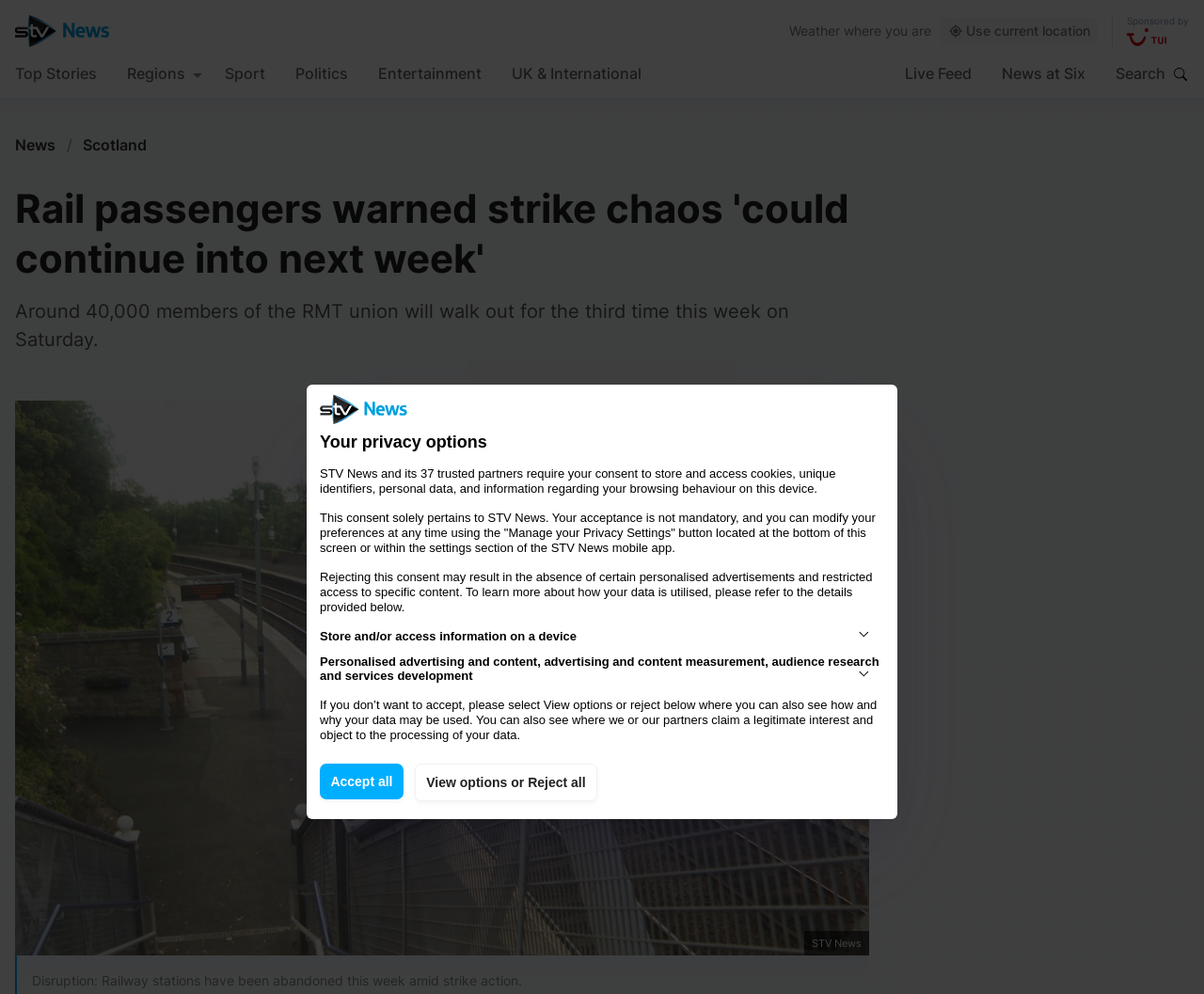Please identify the bounding box coordinates of the element that needs to be clicked to execute the following command: "Read top stories". Provide the bounding box using four float numbers between 0 and 1, formatted as [left, top, right, bottom].

[0.012, 0.047, 0.08, 0.098]